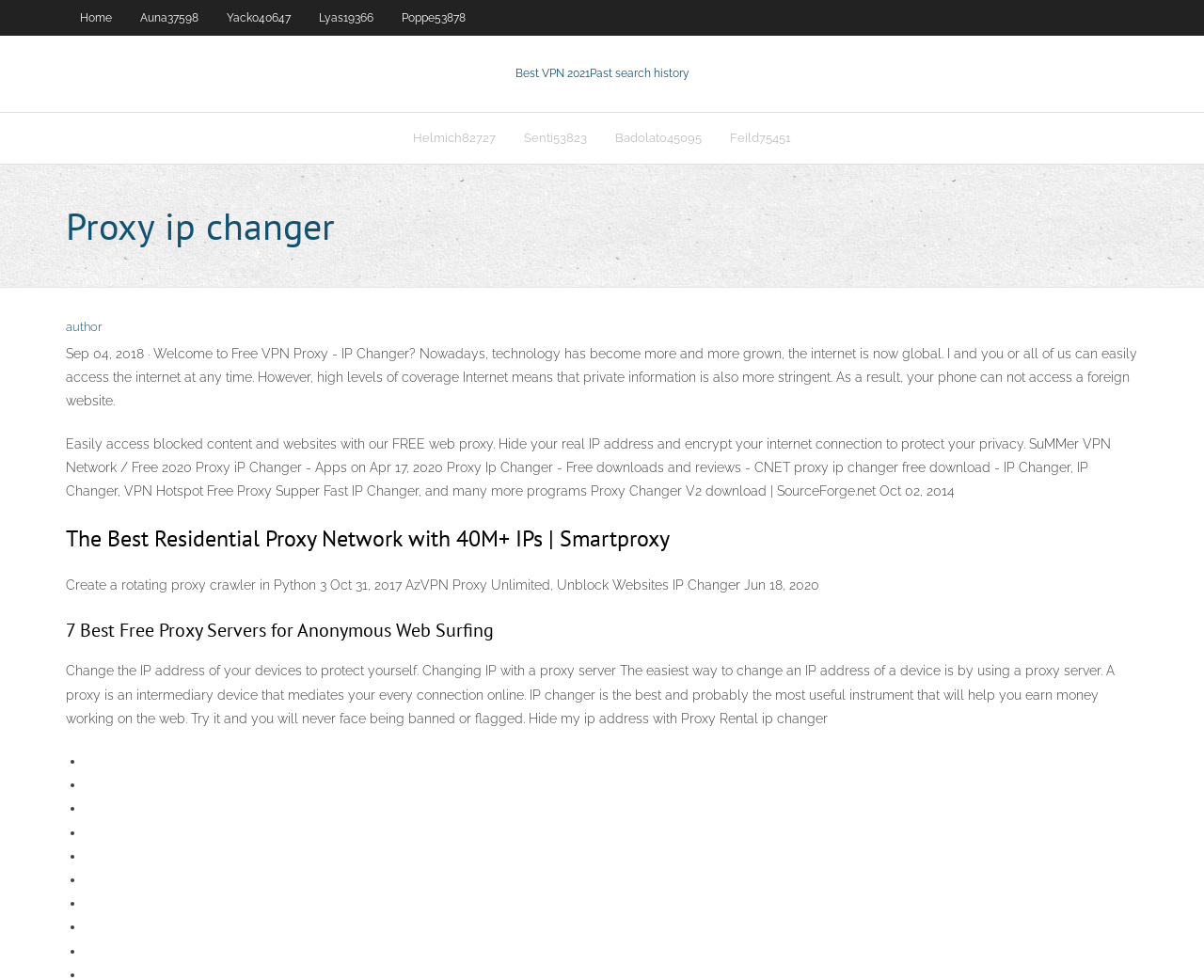Pinpoint the bounding box coordinates for the area that should be clicked to perform the following instruction: "Visit Best VPN 2021".

[0.428, 0.068, 0.572, 0.081]